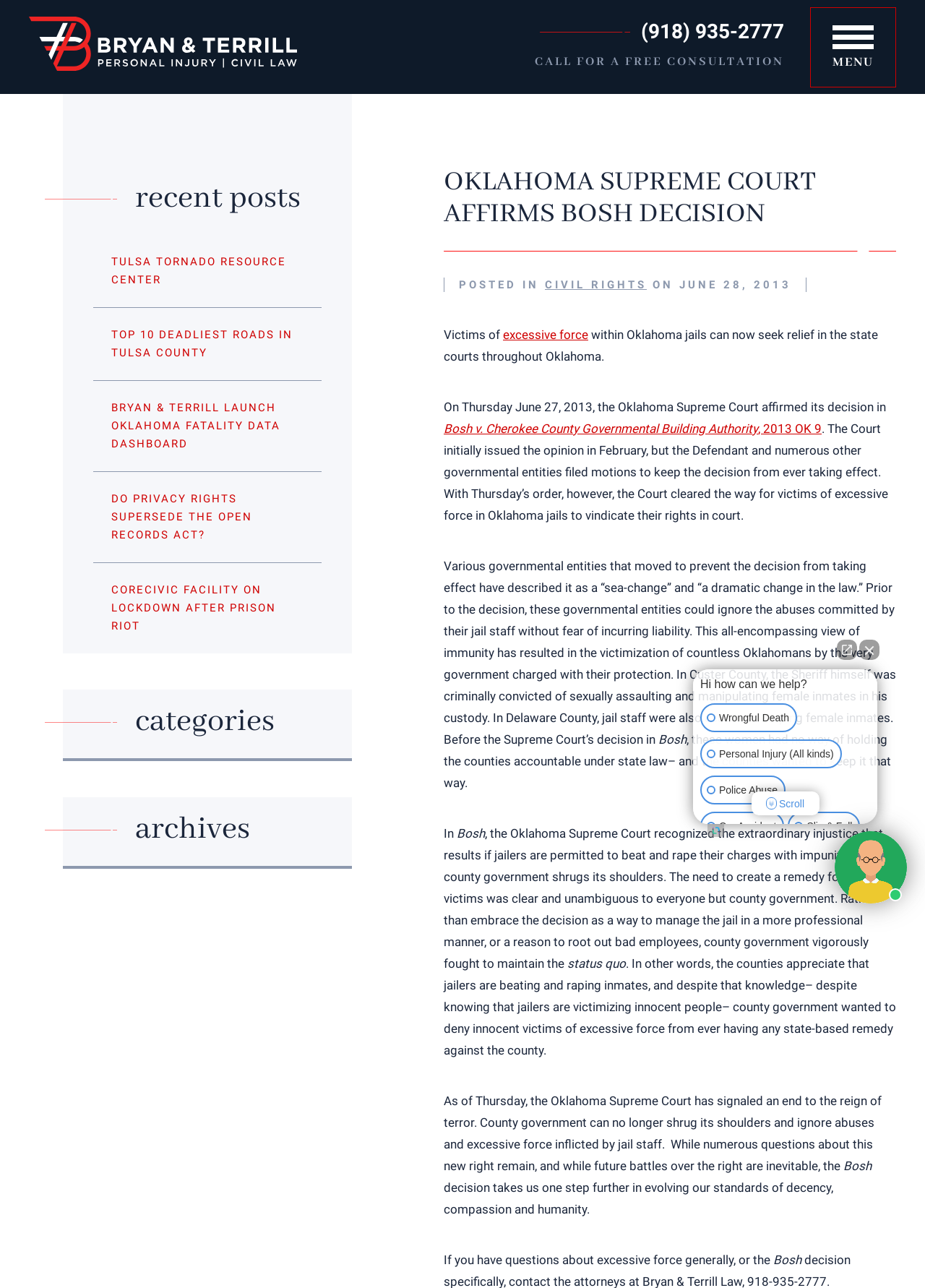Please identify the bounding box coordinates of the element's region that I should click in order to complete the following instruction: "Learn about 'EXCESSIVE FORCE'". The bounding box coordinates consist of four float numbers between 0 and 1, i.e., [left, top, right, bottom].

[0.101, 0.859, 0.348, 0.901]